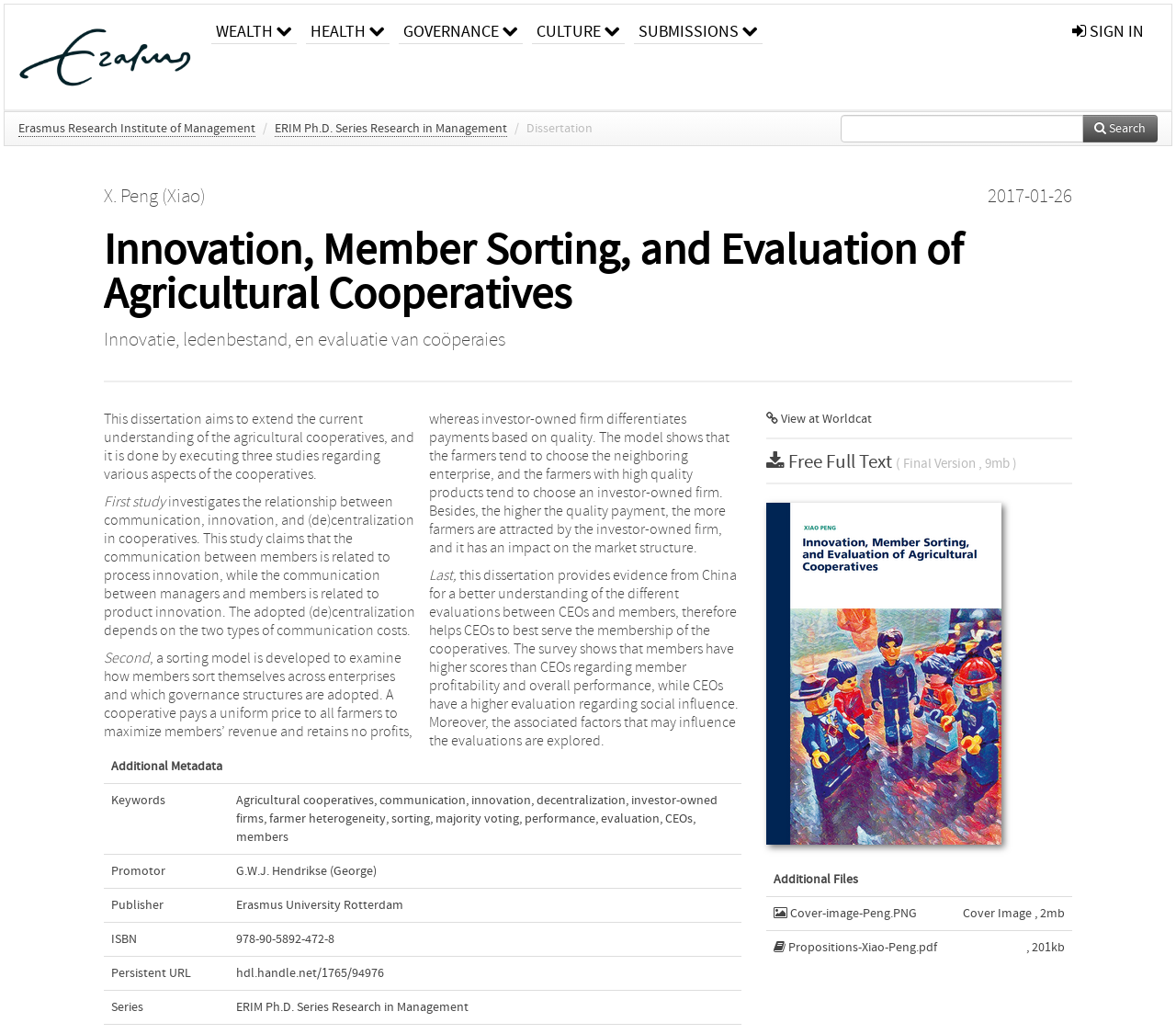Please specify the bounding box coordinates for the clickable region that will help you carry out the instruction: "View the dissertation of X. Peng".

[0.088, 0.179, 0.175, 0.201]